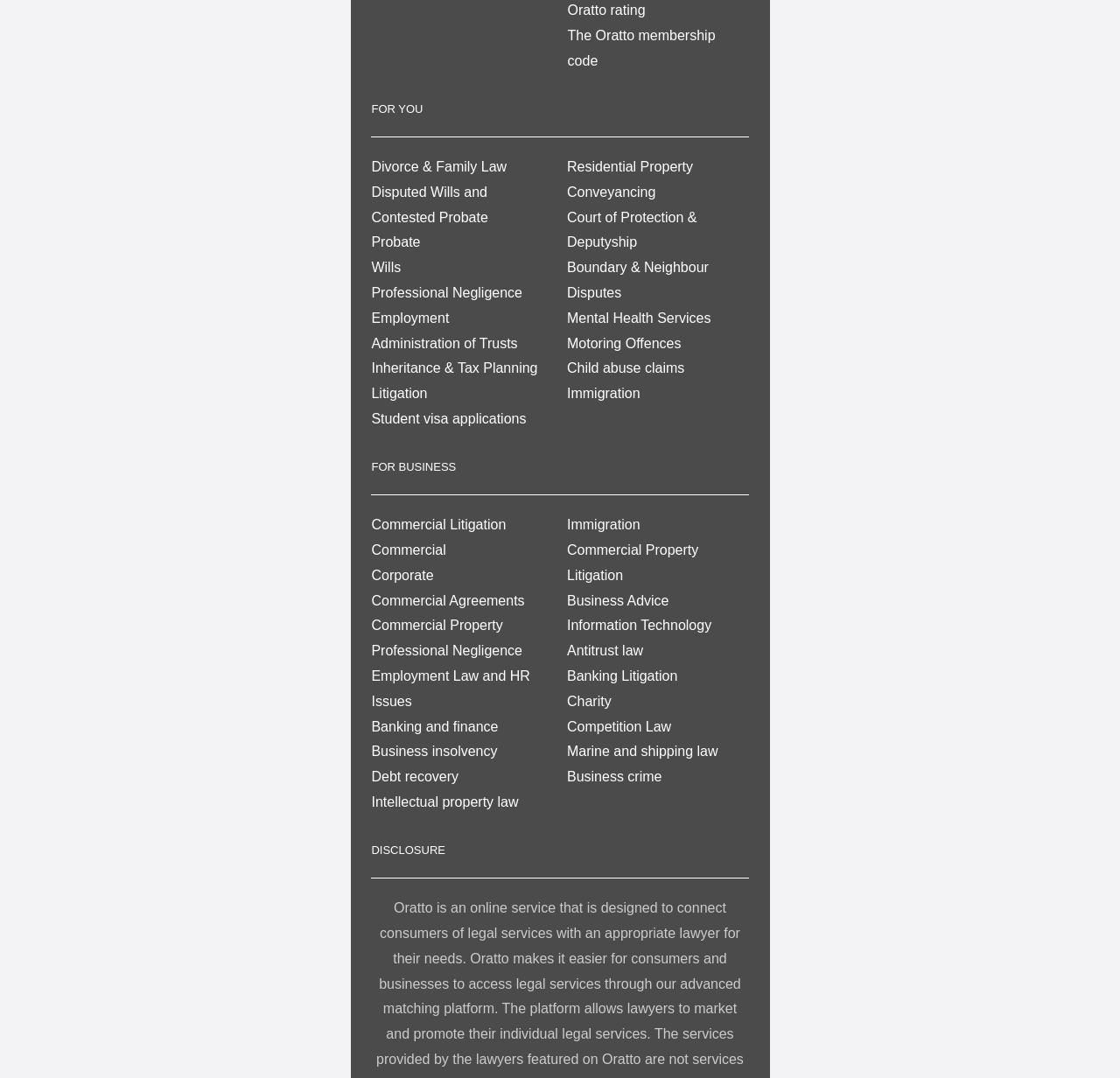Locate the bounding box coordinates of the clickable area to execute the instruction: "Read about 'DISCLOSURE'". Provide the coordinates as four float numbers between 0 and 1, represented as [left, top, right, bottom].

[0.332, 0.779, 0.668, 0.815]